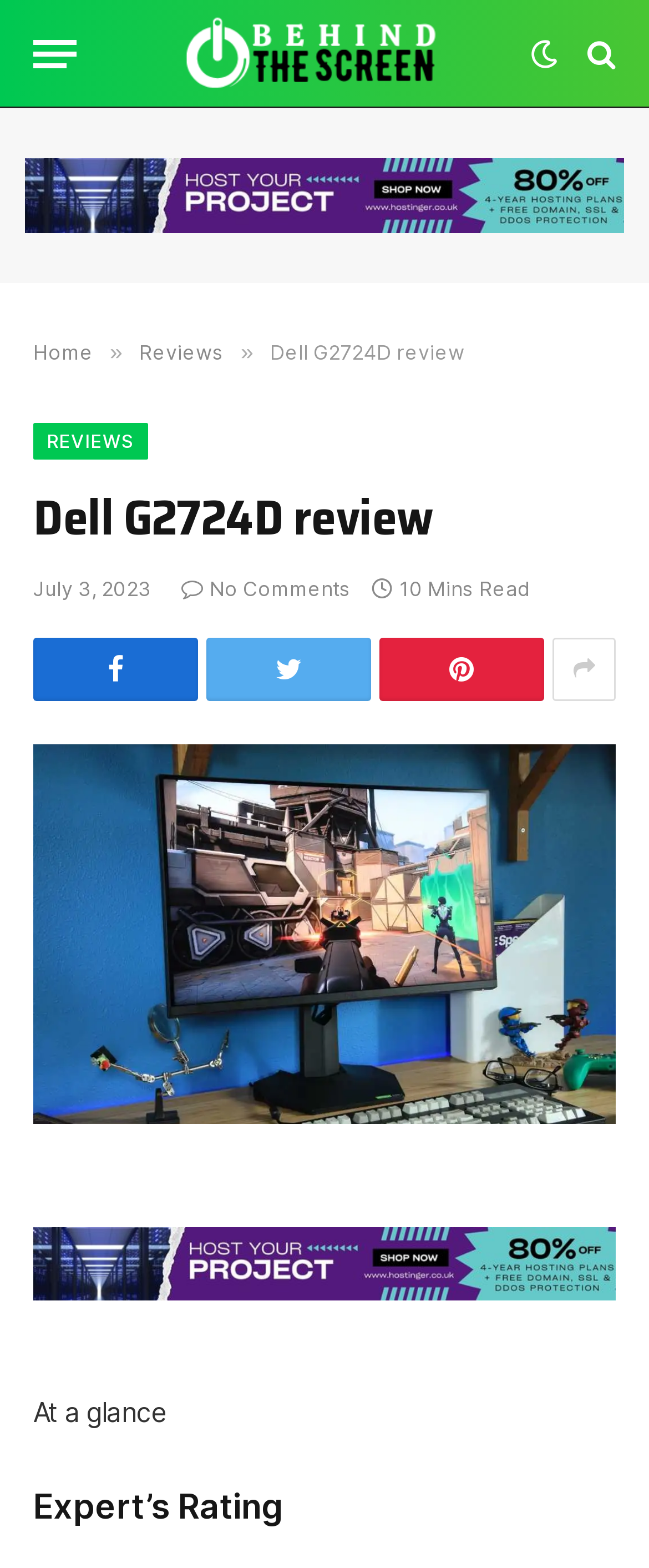Find the bounding box coordinates of the clickable region needed to perform the following instruction: "Check the expert's rating". The coordinates should be provided as four float numbers between 0 and 1, i.e., [left, top, right, bottom].

[0.051, 0.945, 0.949, 0.978]